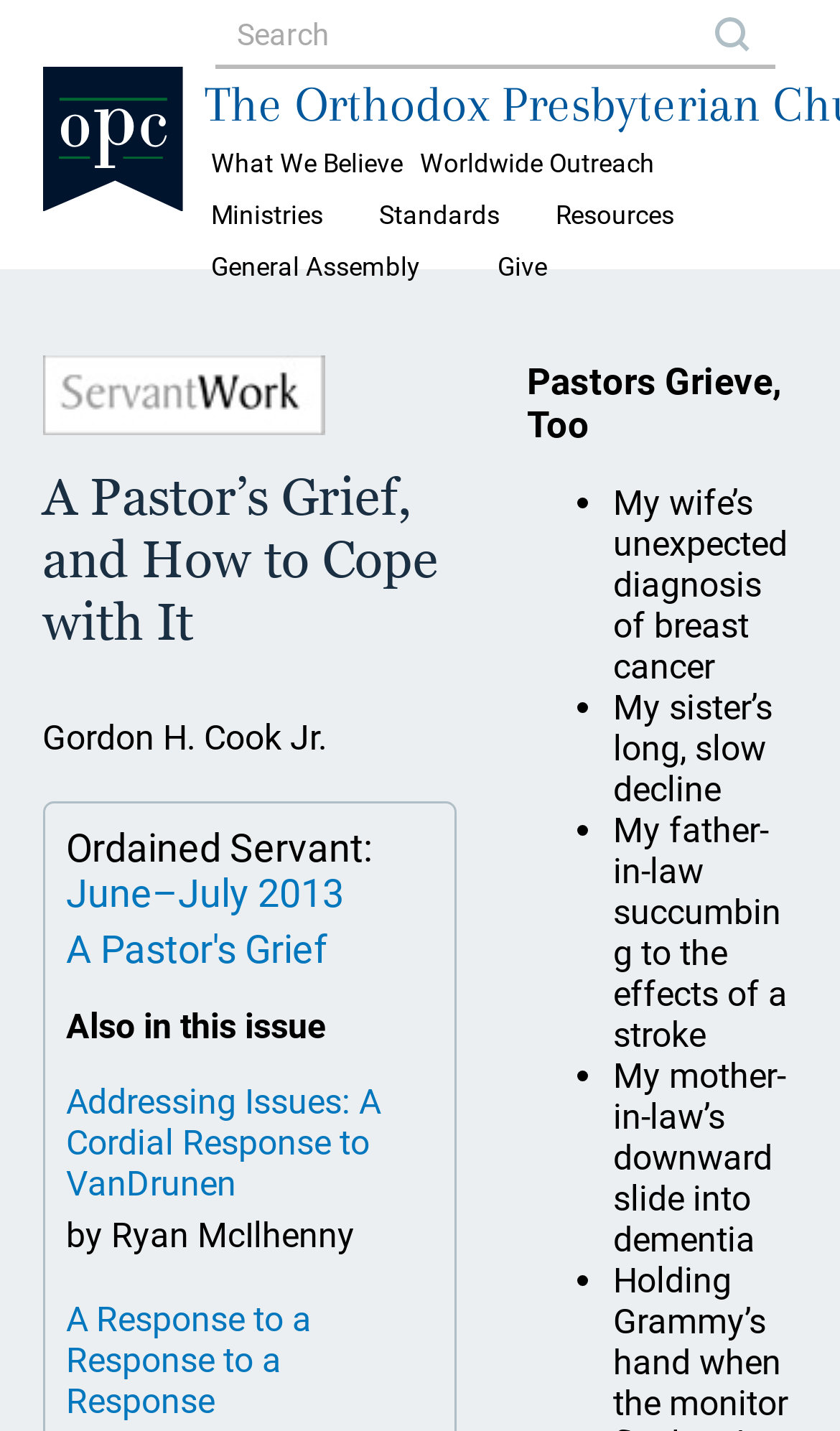Determine the bounding box for the UI element described here: "parent_node: NEW HORIZONS".

[0.435, 0.921, 0.525, 0.95]